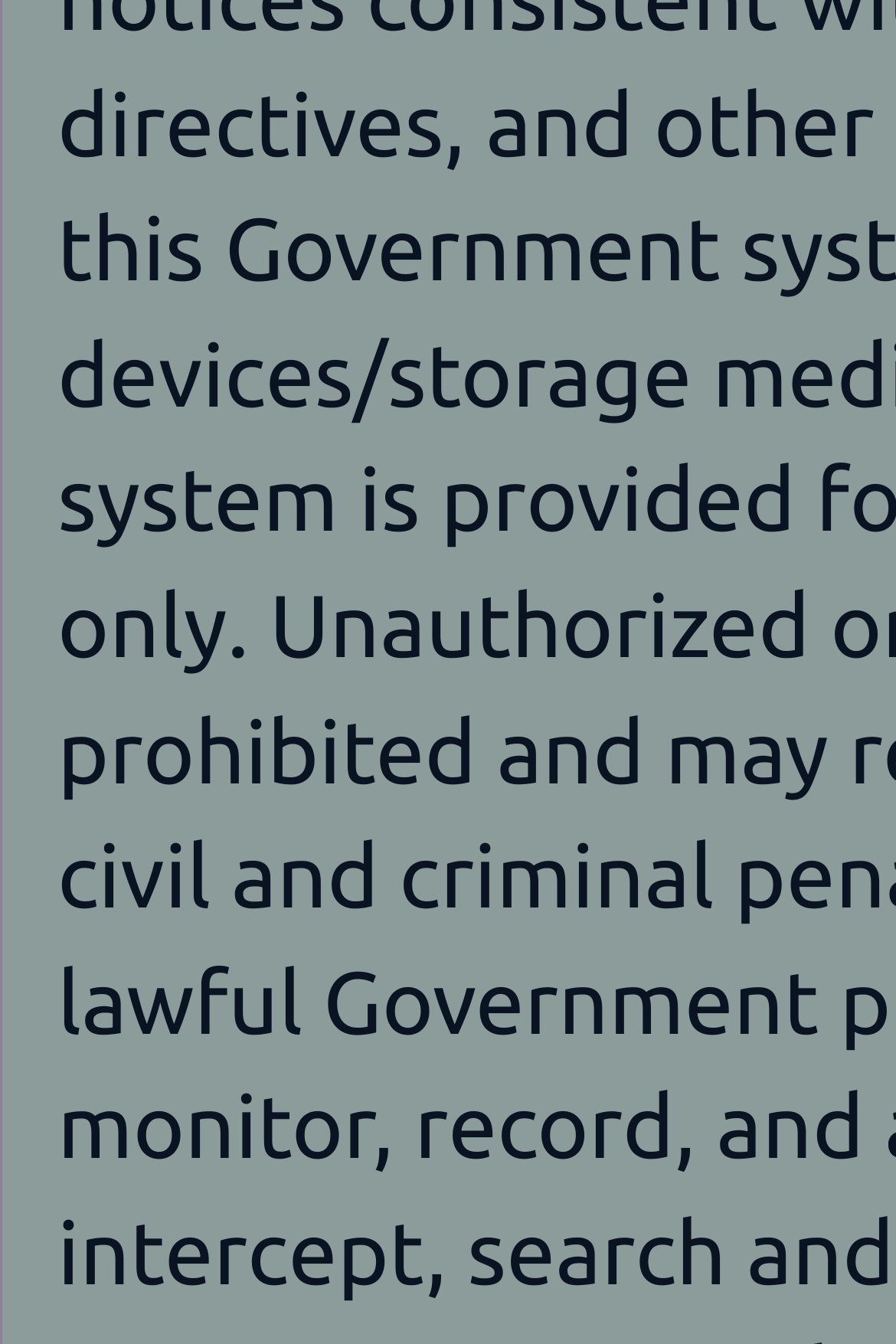Given the following UI element description: "Reports", find the bounding box coordinates in the webpage screenshot.

[0.026, 0.816, 0.118, 0.874]